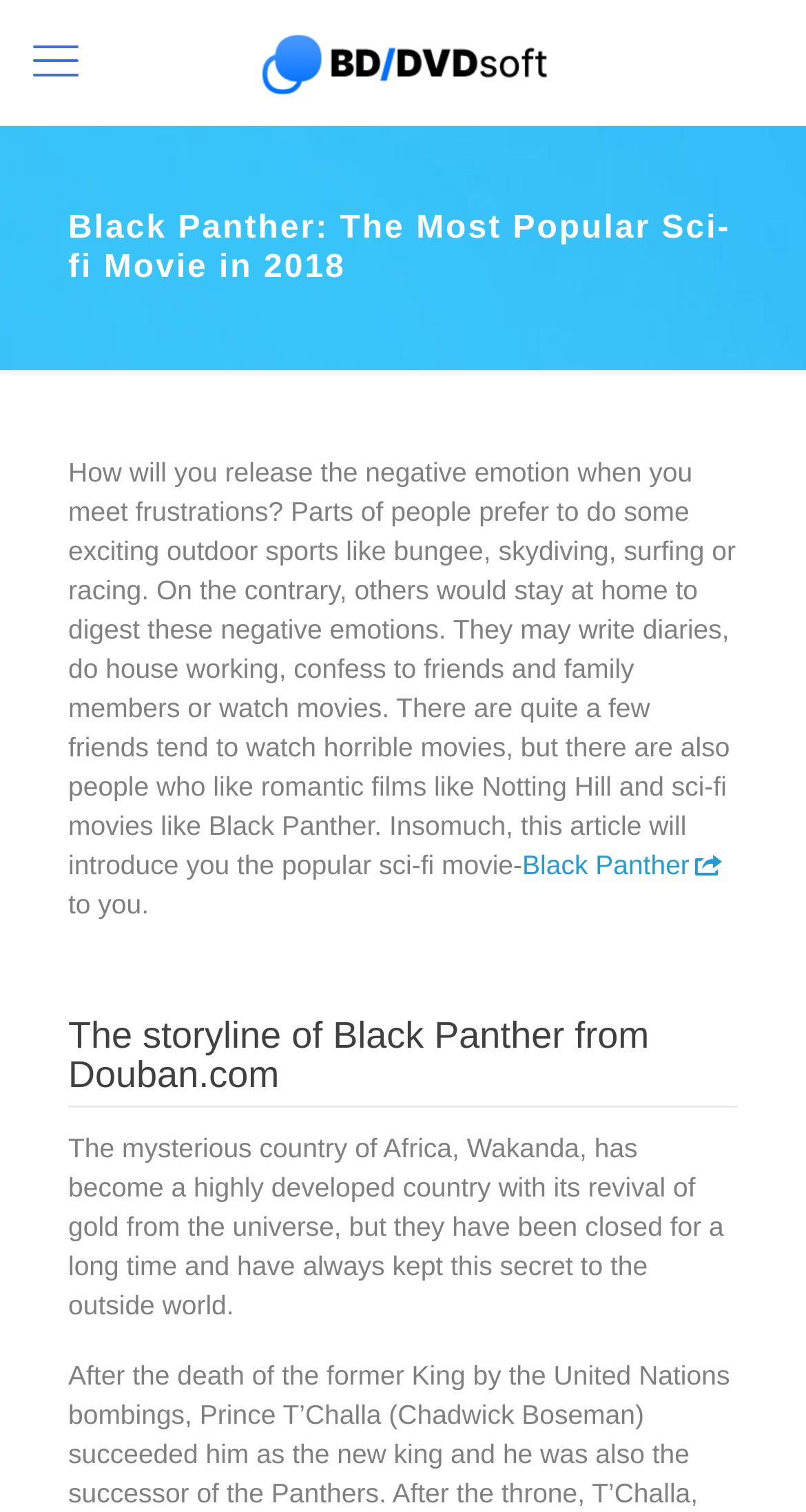Using the provided element description: "title="BDDVDSoft"", identify the bounding box coordinates. The coordinates should be four floats between 0 and 1 in the order [left, top, right, bottom].

[0.0, 0.007, 1.0, 0.075]